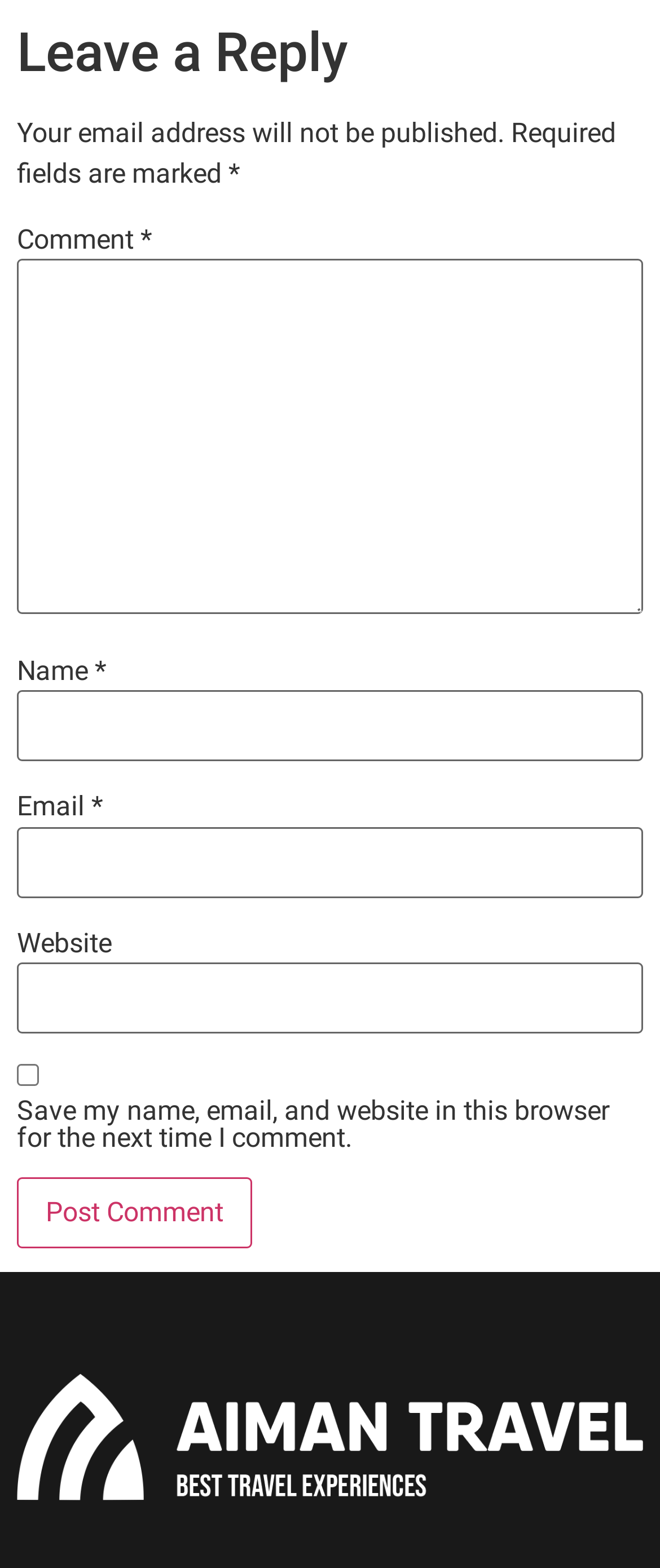Reply to the question with a single word or phrase:
What is the text on the button used to submit the comment form?

Post Comment